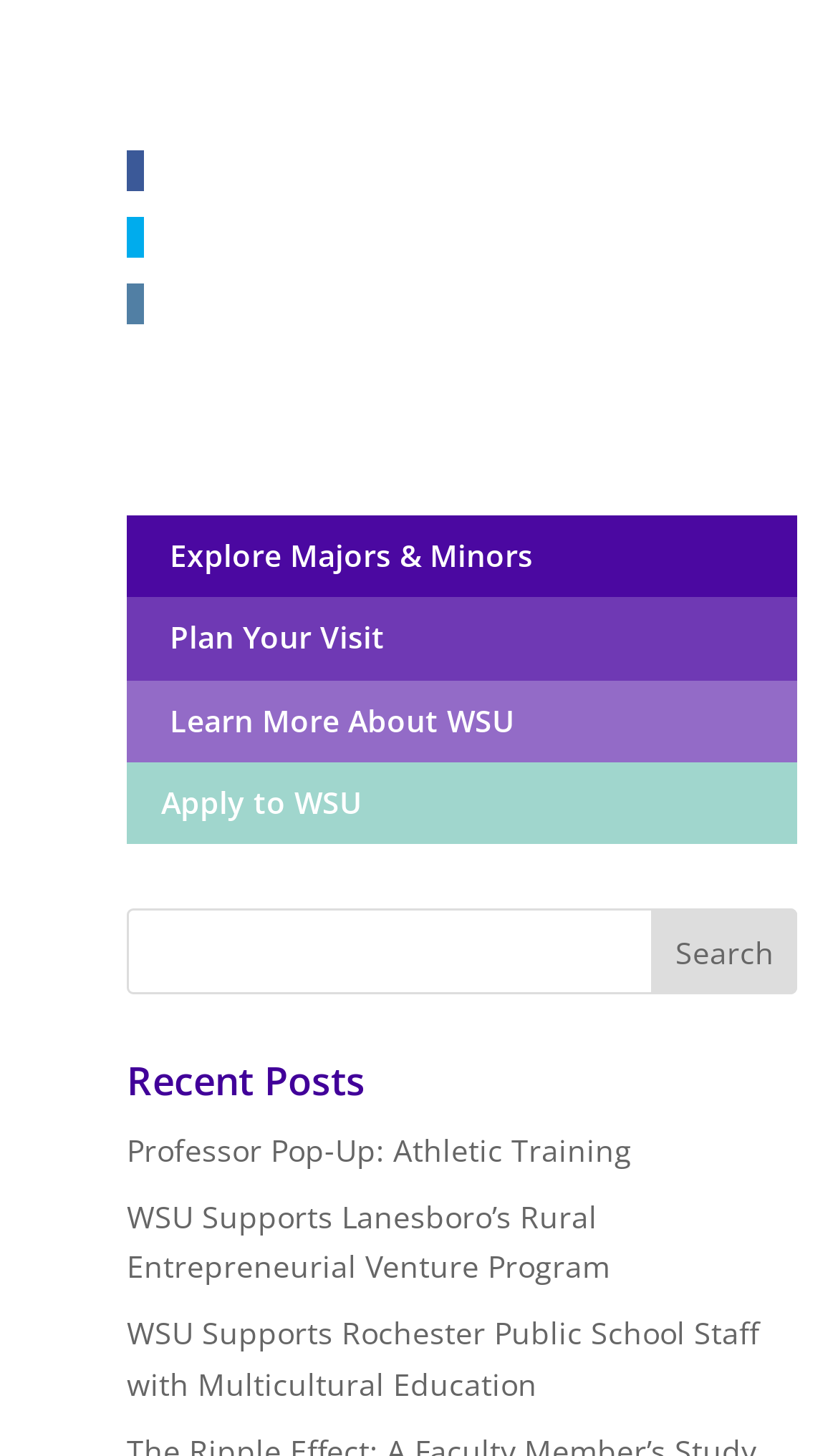Bounding box coordinates are given in the format (top-left x, top-left y, bottom-right x, bottom-right y). All values should be floating point numbers between 0 and 1. Provide the bounding box coordinate for the UI element described as: Plan Your Visit

[0.182, 0.424, 0.459, 0.452]